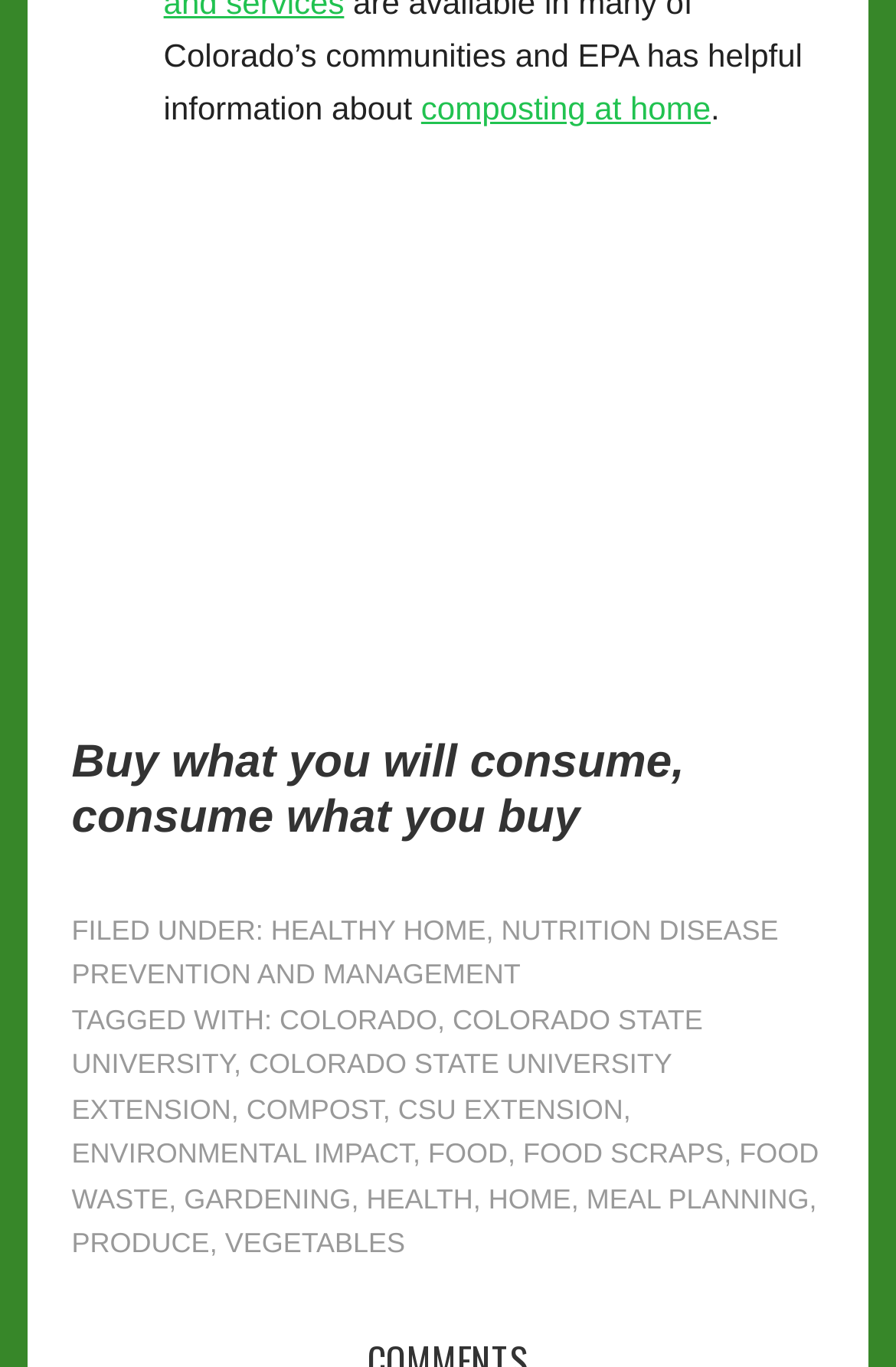Given the element description, predict the bounding box coordinates in the format (top-left x, top-left y, bottom-right x, bottom-right y). Make sure all values are between 0 and 1. Here is the element description: colorado state university extension

[0.08, 0.767, 0.75, 0.823]